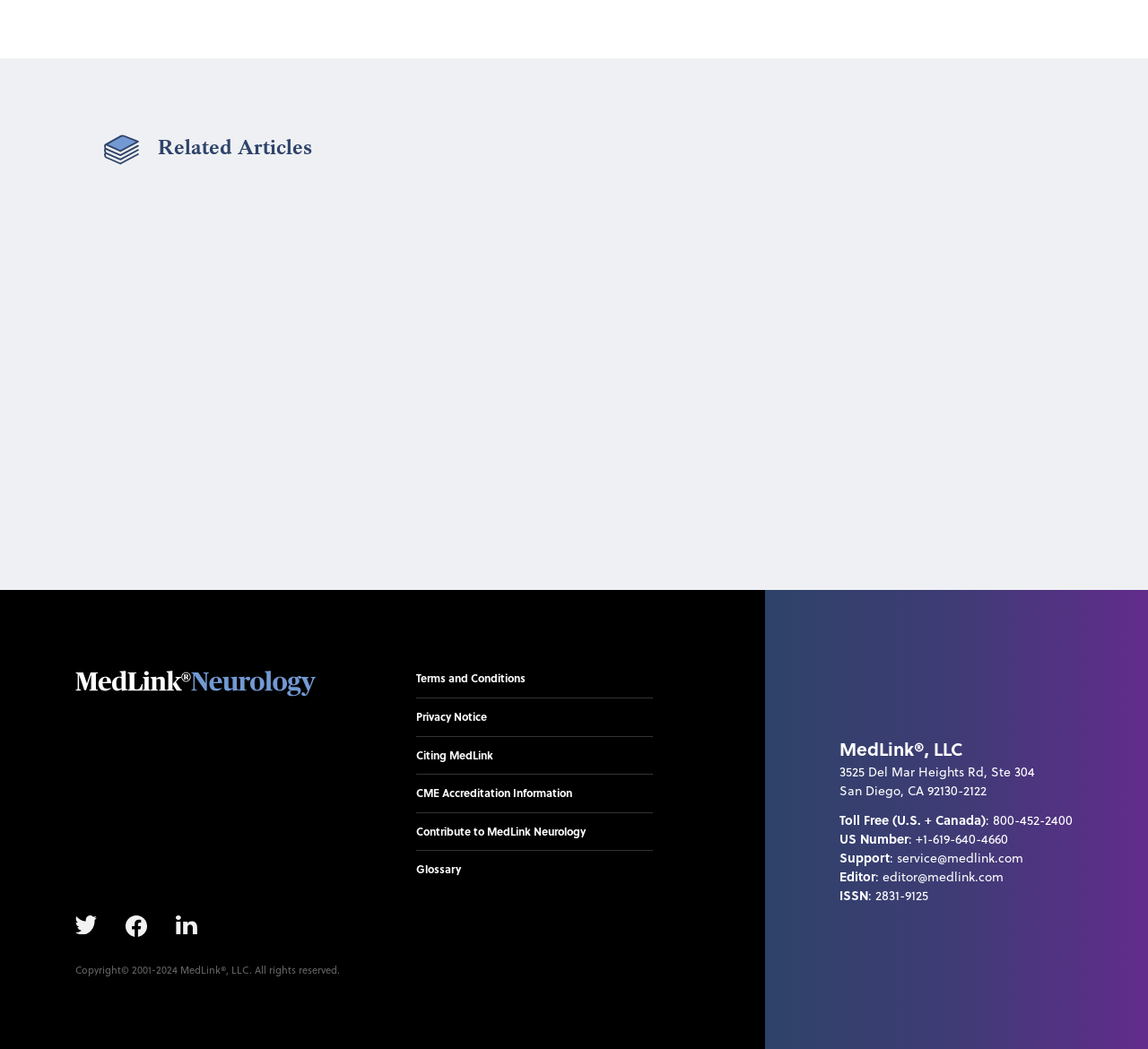Find the bounding box coordinates of the element you need to click on to perform this action: 'Click the Support link'. The coordinates should be represented by four float values between 0 and 1, in the format [left, top, right, bottom].

None